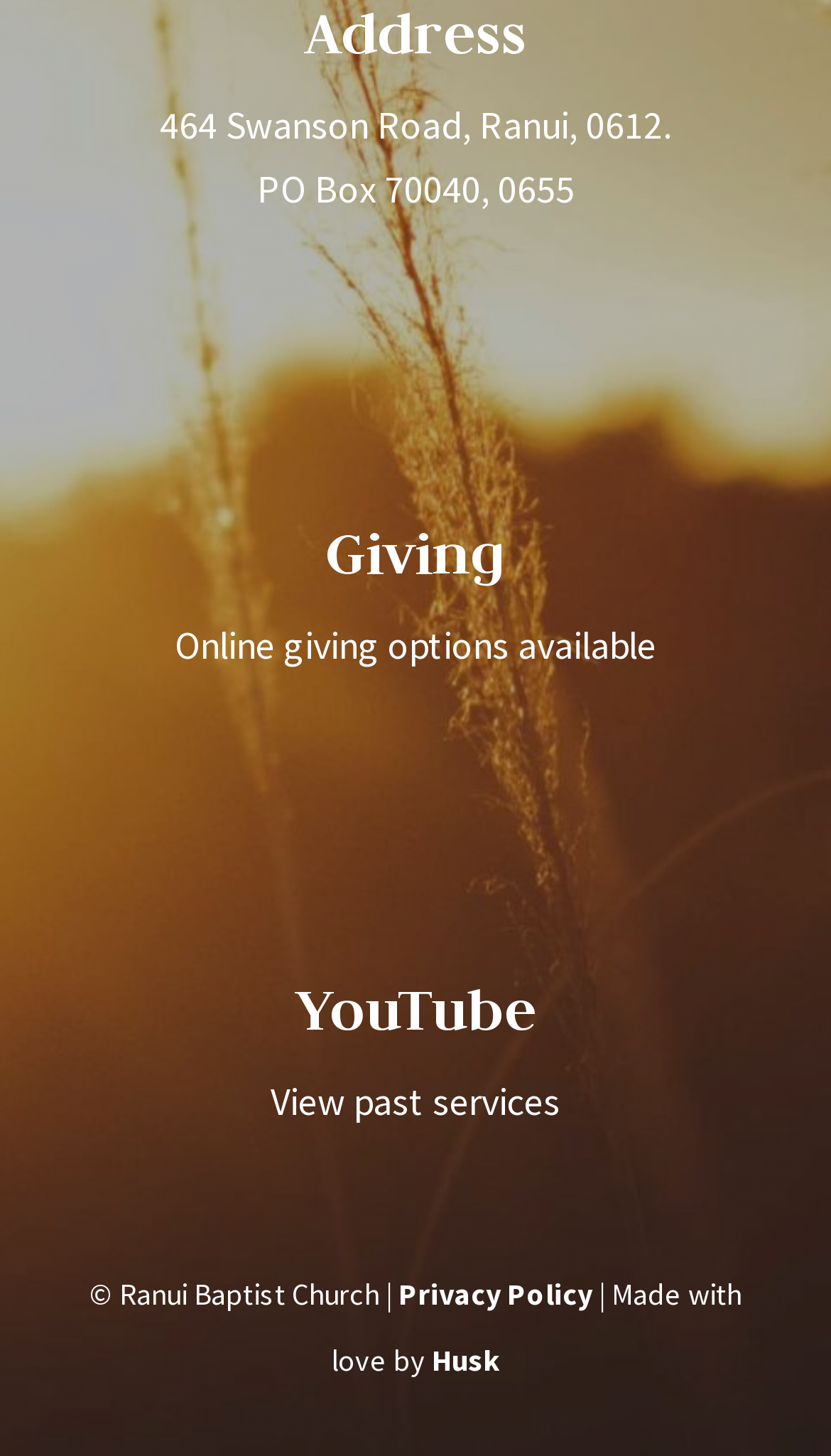Examine the image and give a thorough answer to the following question:
What is the copyright information of the website?

I found the copyright information of the website by looking at the static text element at the bottom of the page, which reads '© Ranui Baptist Church |'.